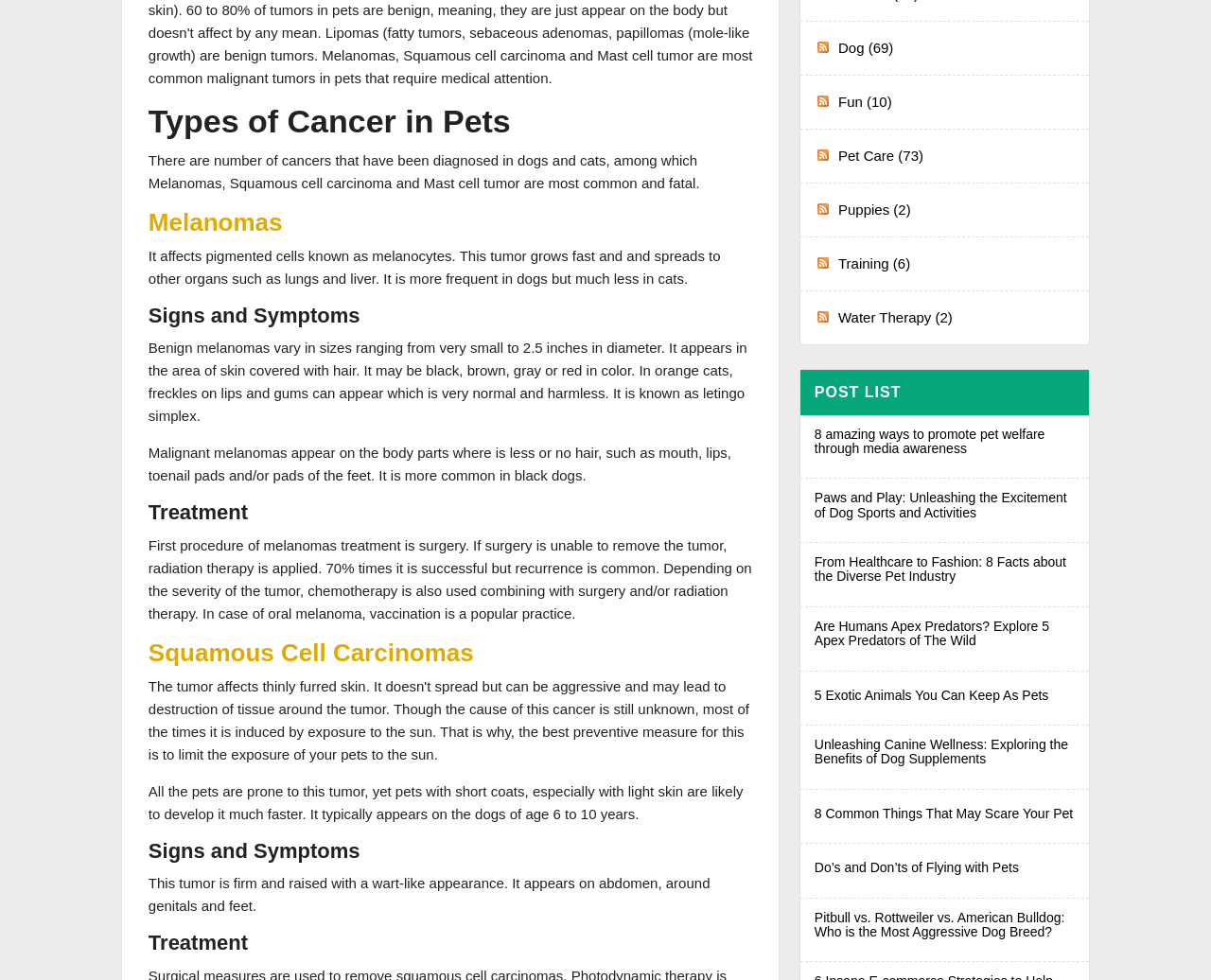Provide the bounding box coordinates of the UI element that matches the description: "Puppies (2)".

[0.69, 0.2, 0.754, 0.229]